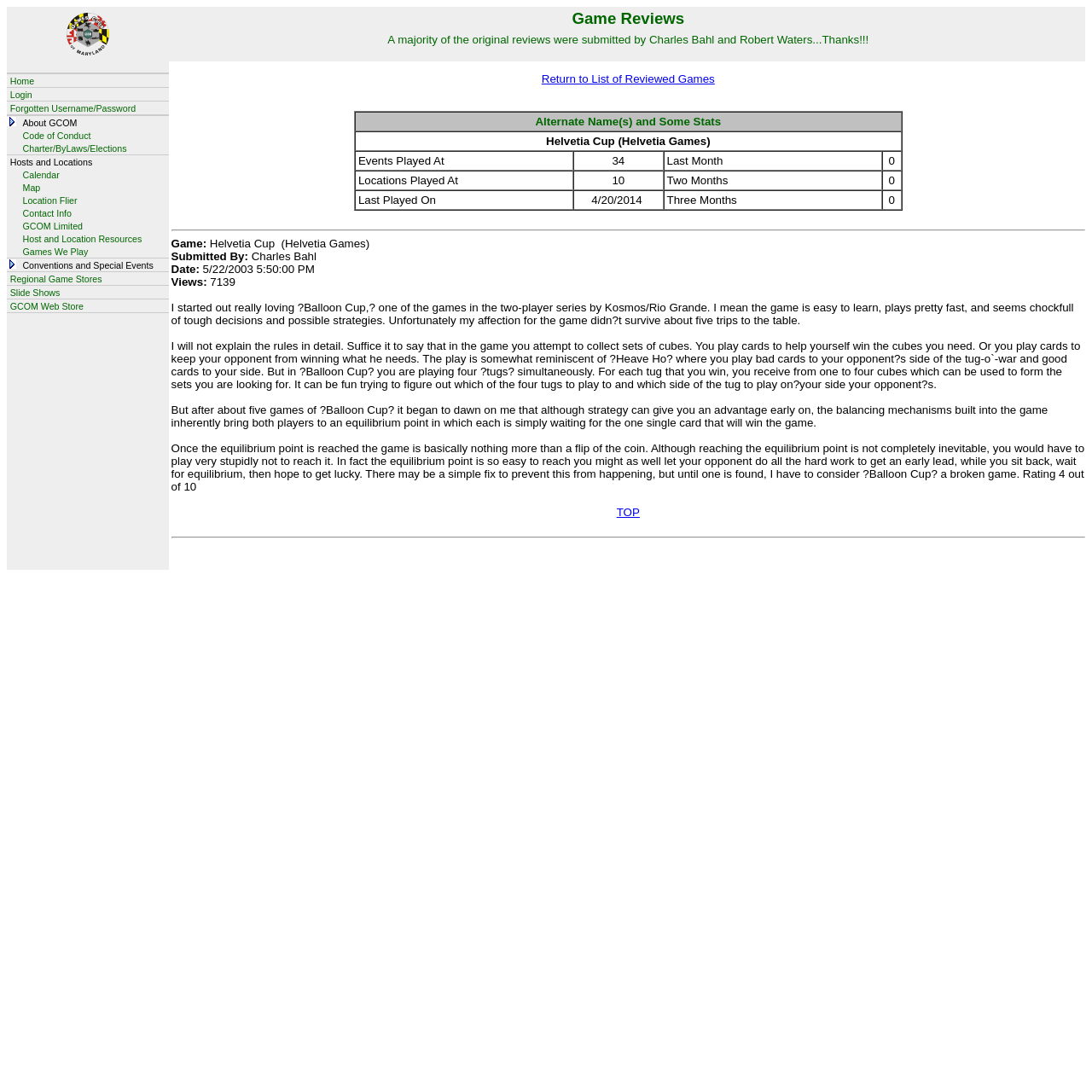Please mark the clickable region by giving the bounding box coordinates needed to complete this instruction: "Click on the 'TOP' link".

[0.565, 0.463, 0.586, 0.475]